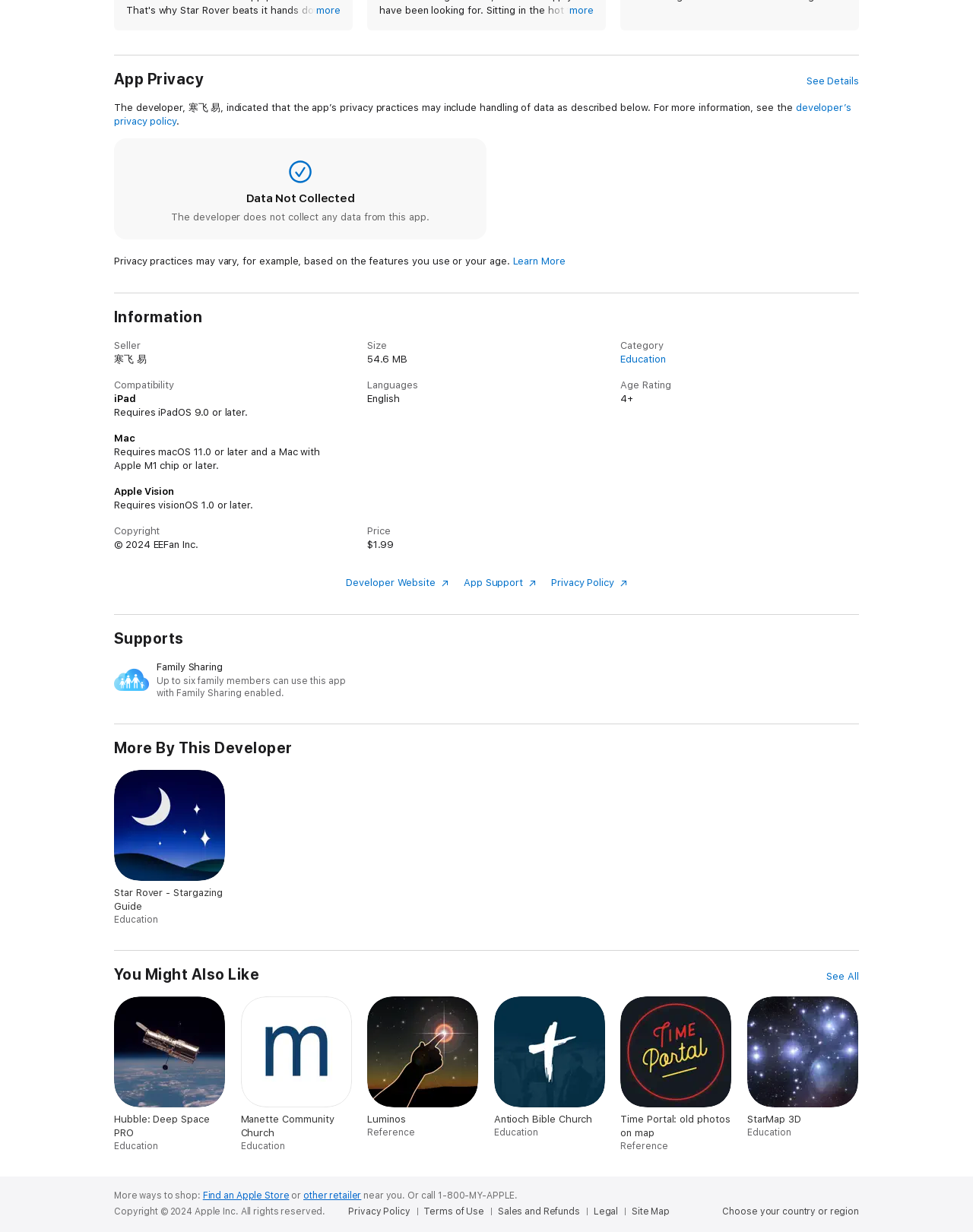Kindly provide the bounding box coordinates of the section you need to click on to fulfill the given instruction: "Visit developer website".

[0.356, 0.468, 0.461, 0.477]